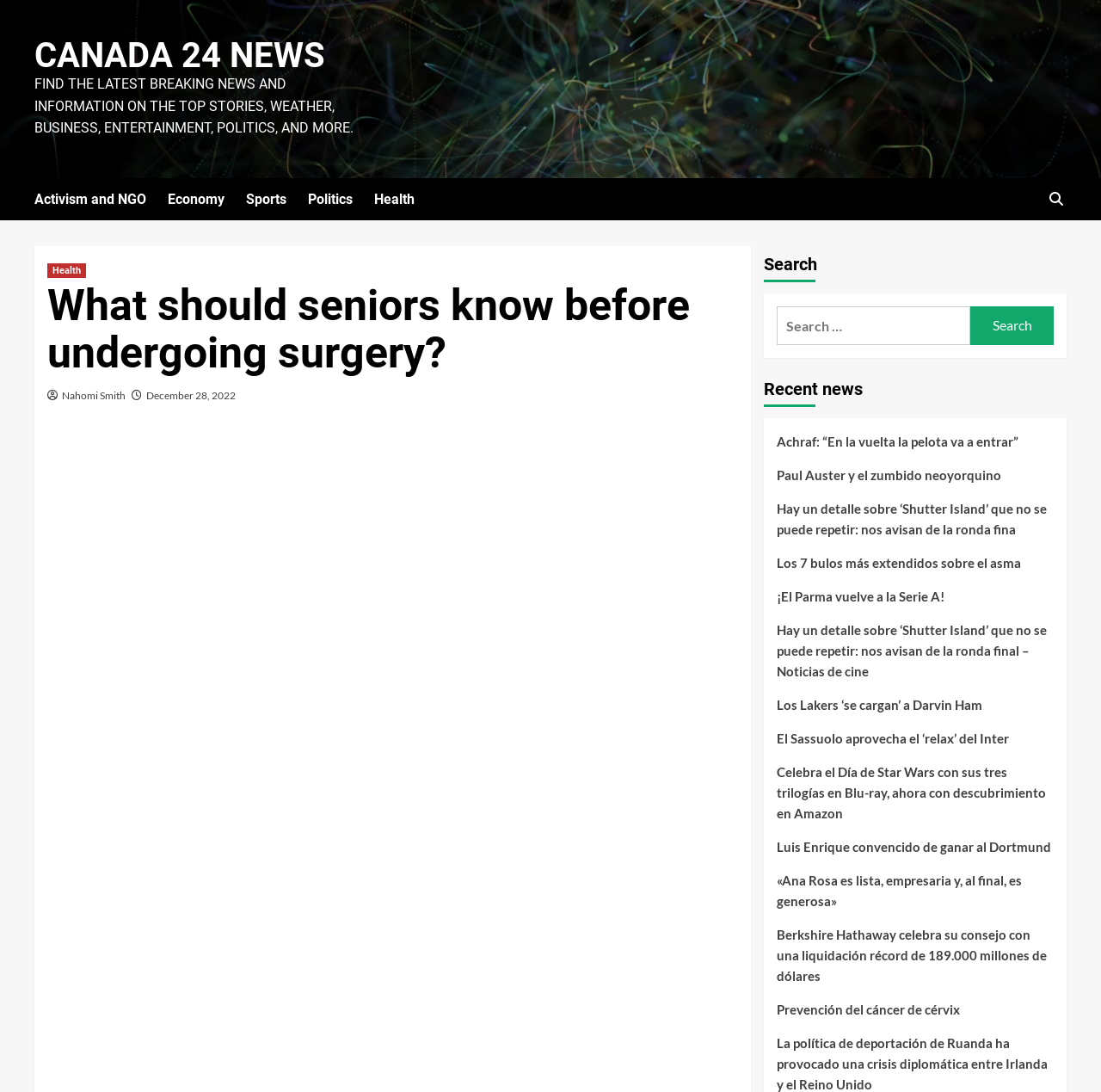Locate the bounding box coordinates of the element's region that should be clicked to carry out the following instruction: "Search for news". The coordinates need to be four float numbers between 0 and 1, i.e., [left, top, right, bottom].

[0.693, 0.269, 0.969, 0.328]